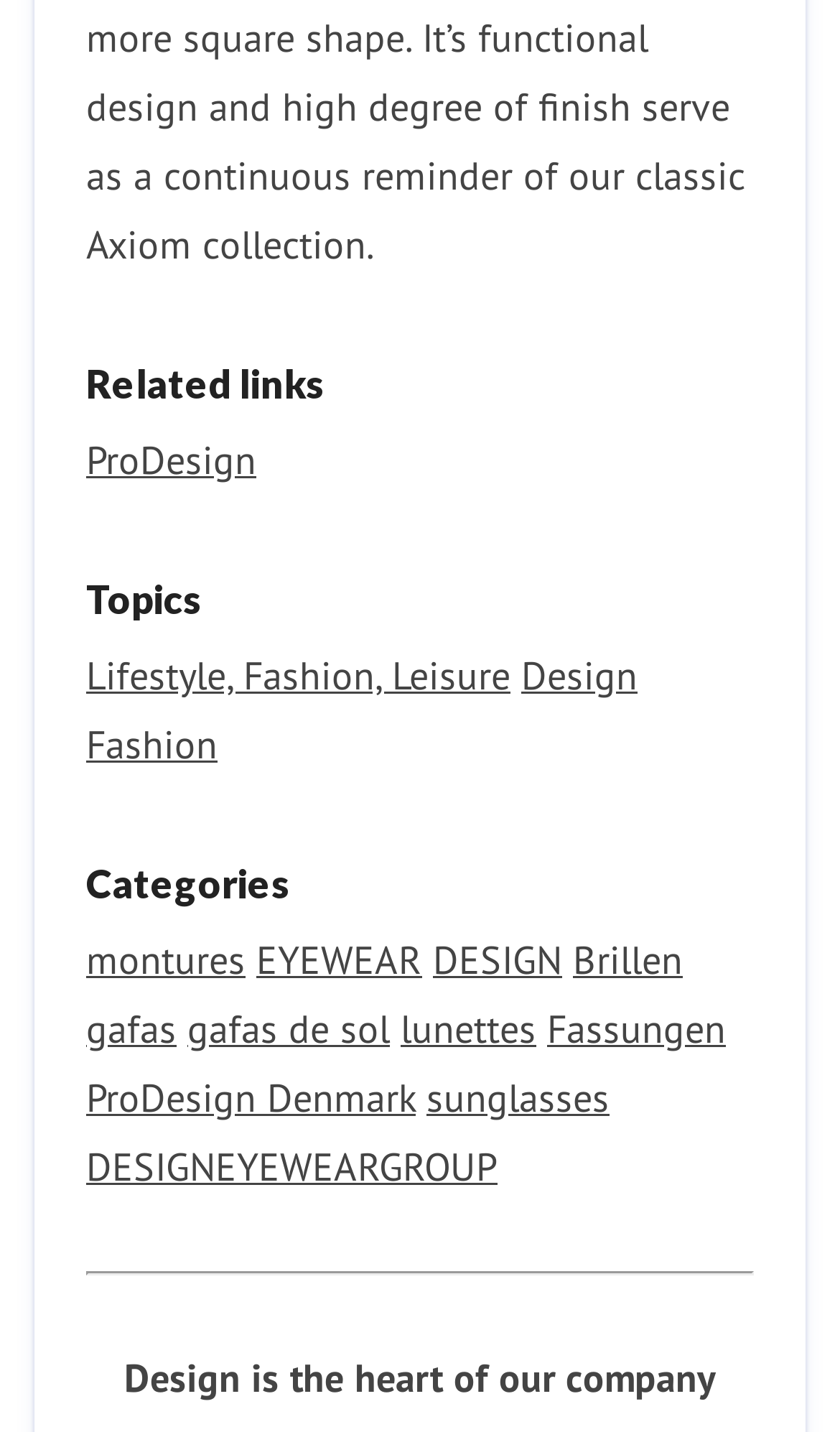Please respond to the question with a concise word or phrase:
What is the first related link?

ProDesign